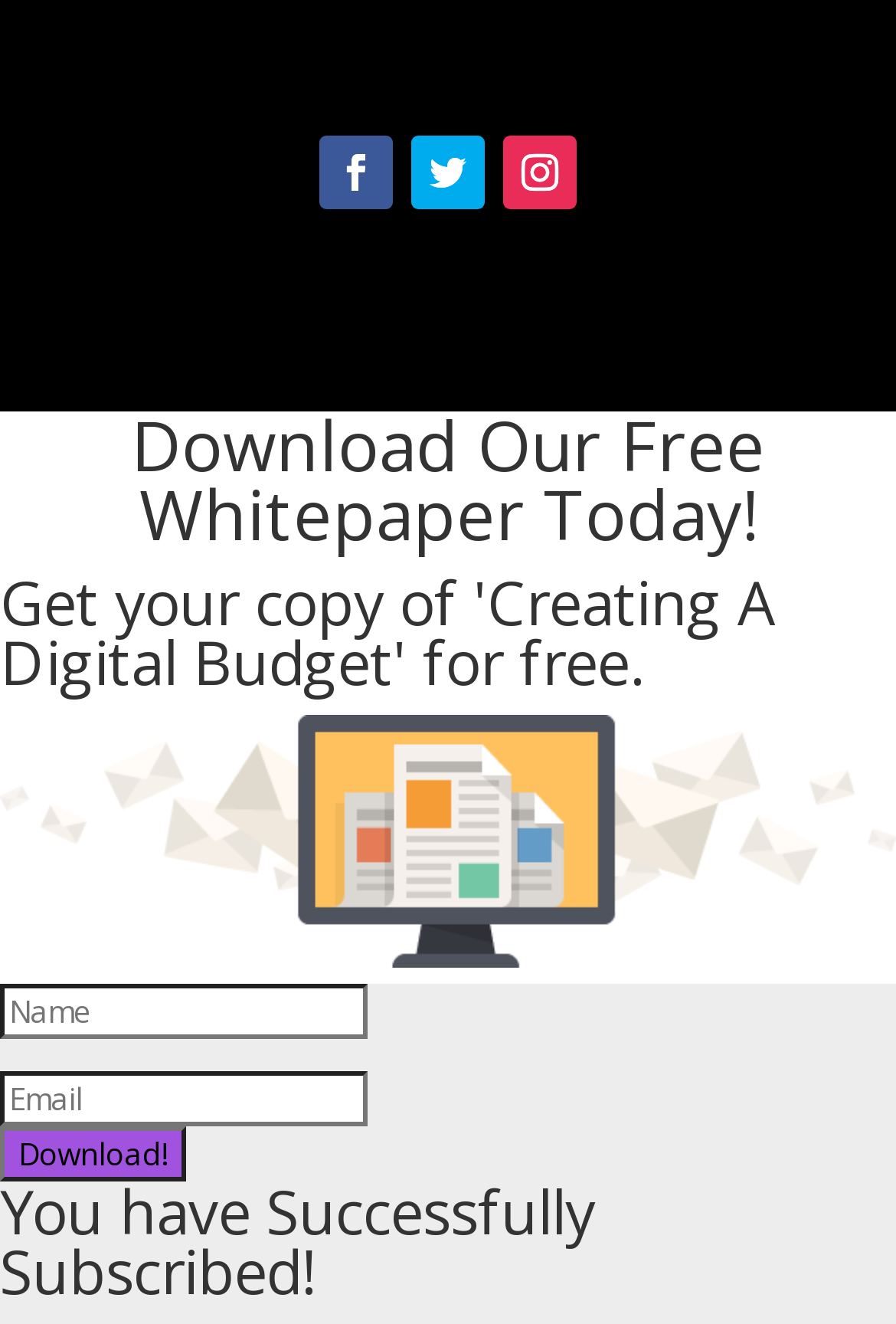Please reply to the following question using a single word or phrase: 
What is the visual element above the form?

Image